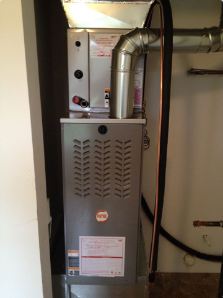Provide a comprehensive description of the image.

The image depicts a modern furnace installation, showcasing the equipment typically used for heating homes. The furnace has a sleek, metallic finish and is equipped with various controls and connections, indicating its operational capabilities. Positioned in what appears to be a utility room, the furnace is connected to an exhaust pipe, signifying proper ventilation. This particular installation is part of a charitable project, specifically the "Comfort to the People Campaign," where essential heating systems were provided at no cost to families in need, including those facing challenging circumstances. The campaign emphasizes the commitment to community service and support, reflecting the values of compassion and corporate responsibility within the organization.